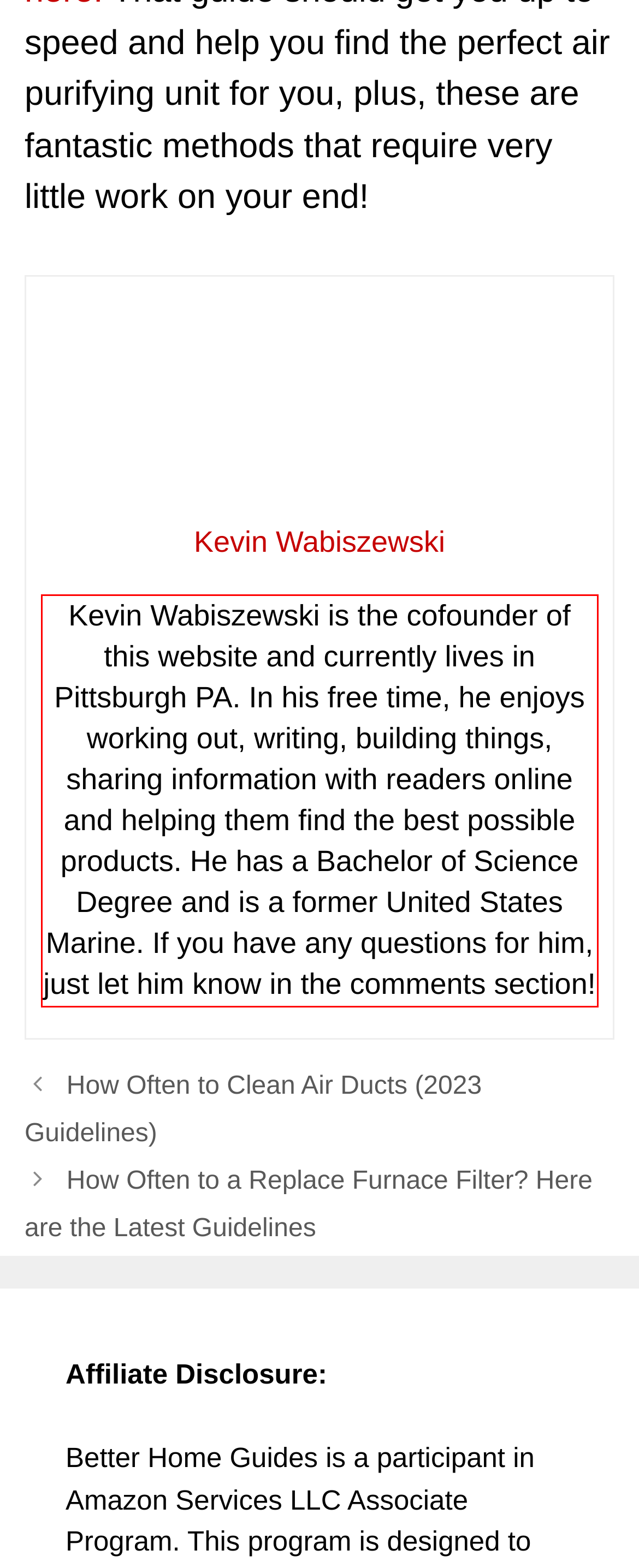View the screenshot of the webpage and identify the UI element surrounded by a red bounding box. Extract the text contained within this red bounding box.

Kevin Wabiszewski is the cofounder of this website and currently lives in Pittsburgh PA. In his free time, he enjoys working out, writing, building things, sharing information with readers online and helping them find the best possible products. He has a Bachelor of Science Degree and is a former United States Marine. If you have any questions for him, just let him know in the comments section!